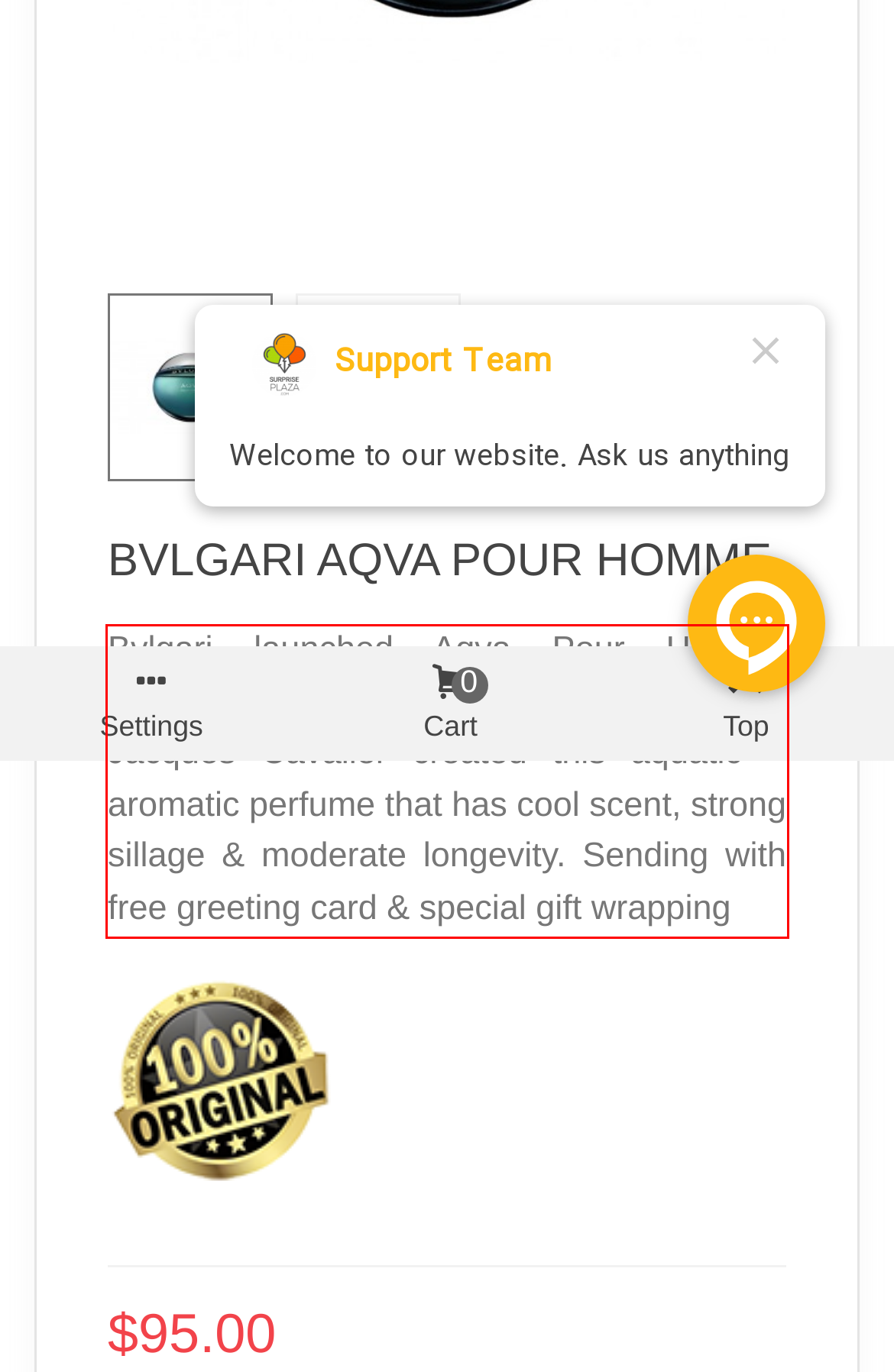You are provided with a screenshot of a webpage that includes a red bounding box. Extract and generate the text content found within the red bounding box.

Bvlgari launched Aqva Pour Homme perfume for men in 2005. Master perfumer Jacques Cavalier created this aquatic – aromatic perfume that has cool scent, strong sillage & moderate longevity. Sending with free greeting card & special gift wrapping